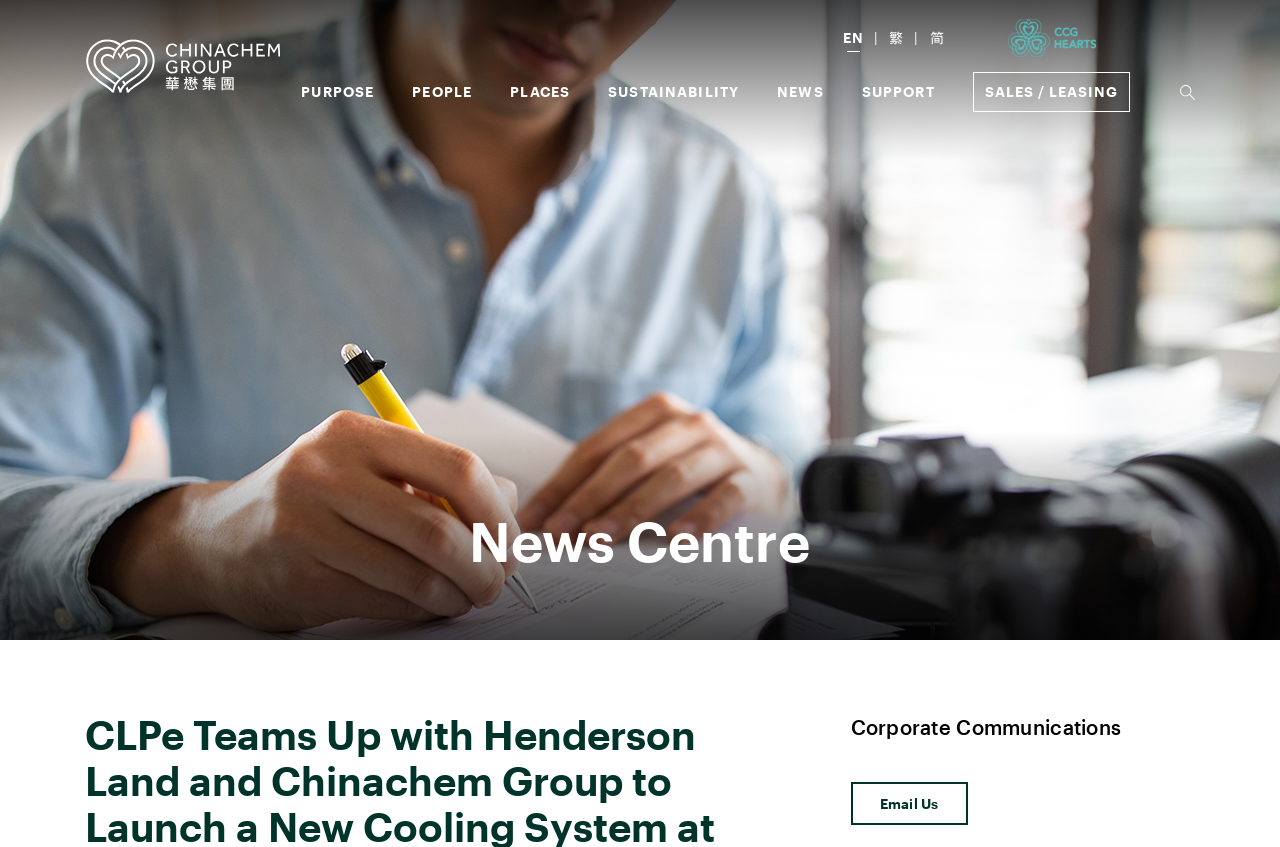Please find the bounding box coordinates of the element that you should click to achieve the following instruction: "Learn about sales and leasing". The coordinates should be presented as four float numbers between 0 and 1: [left, top, right, bottom].

[0.76, 0.085, 0.883, 0.132]